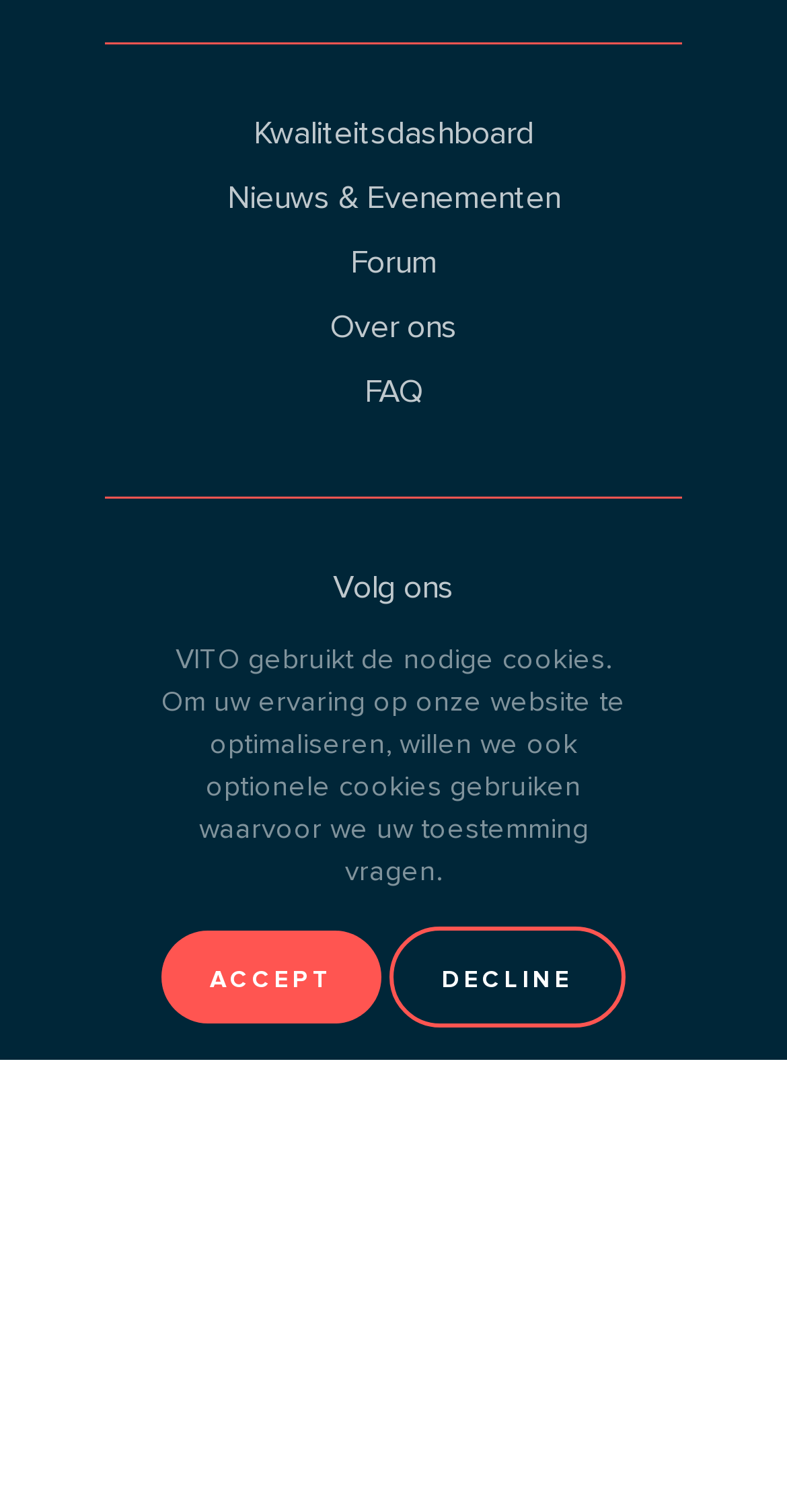What is the year range of the copyright notice?
Using the image as a reference, answer with just one word or a short phrase.

2018 - 2024